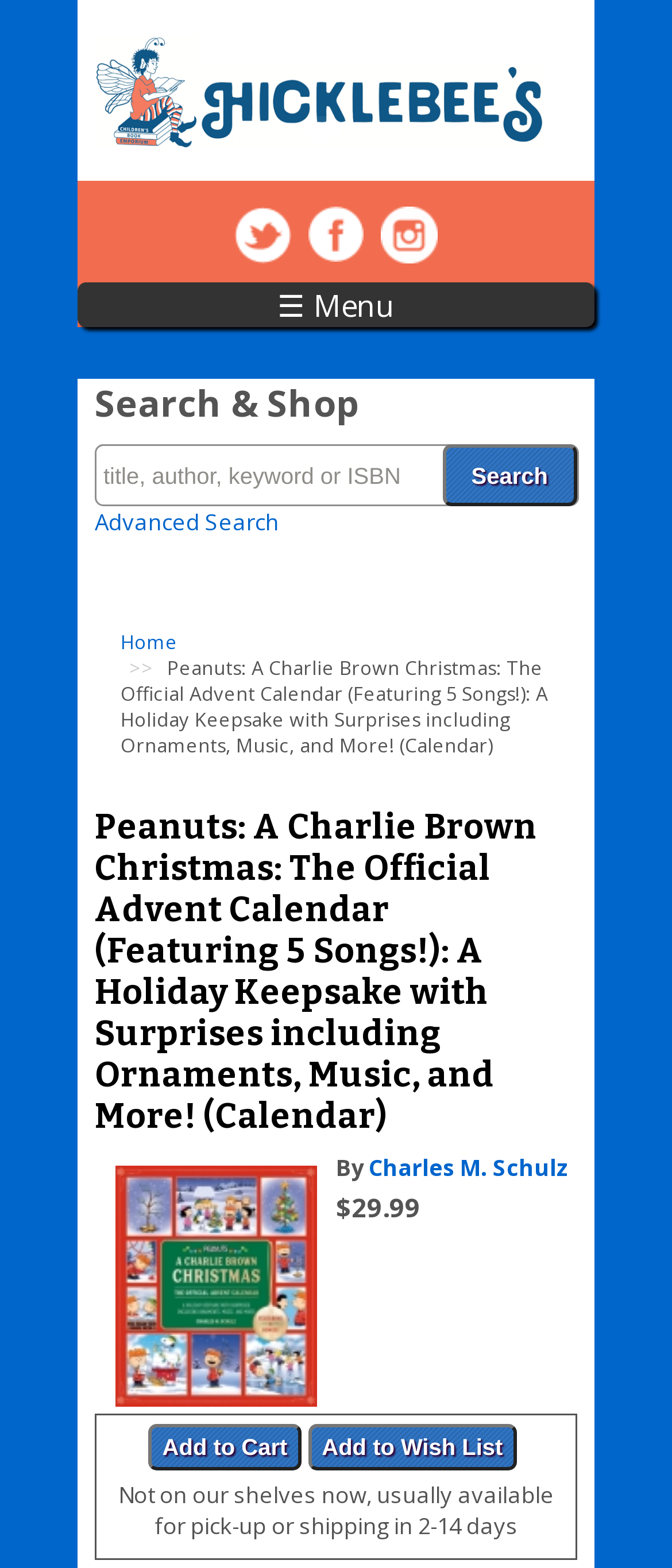Respond to the question below with a single word or phrase:
What is the price of the book?

$29.99